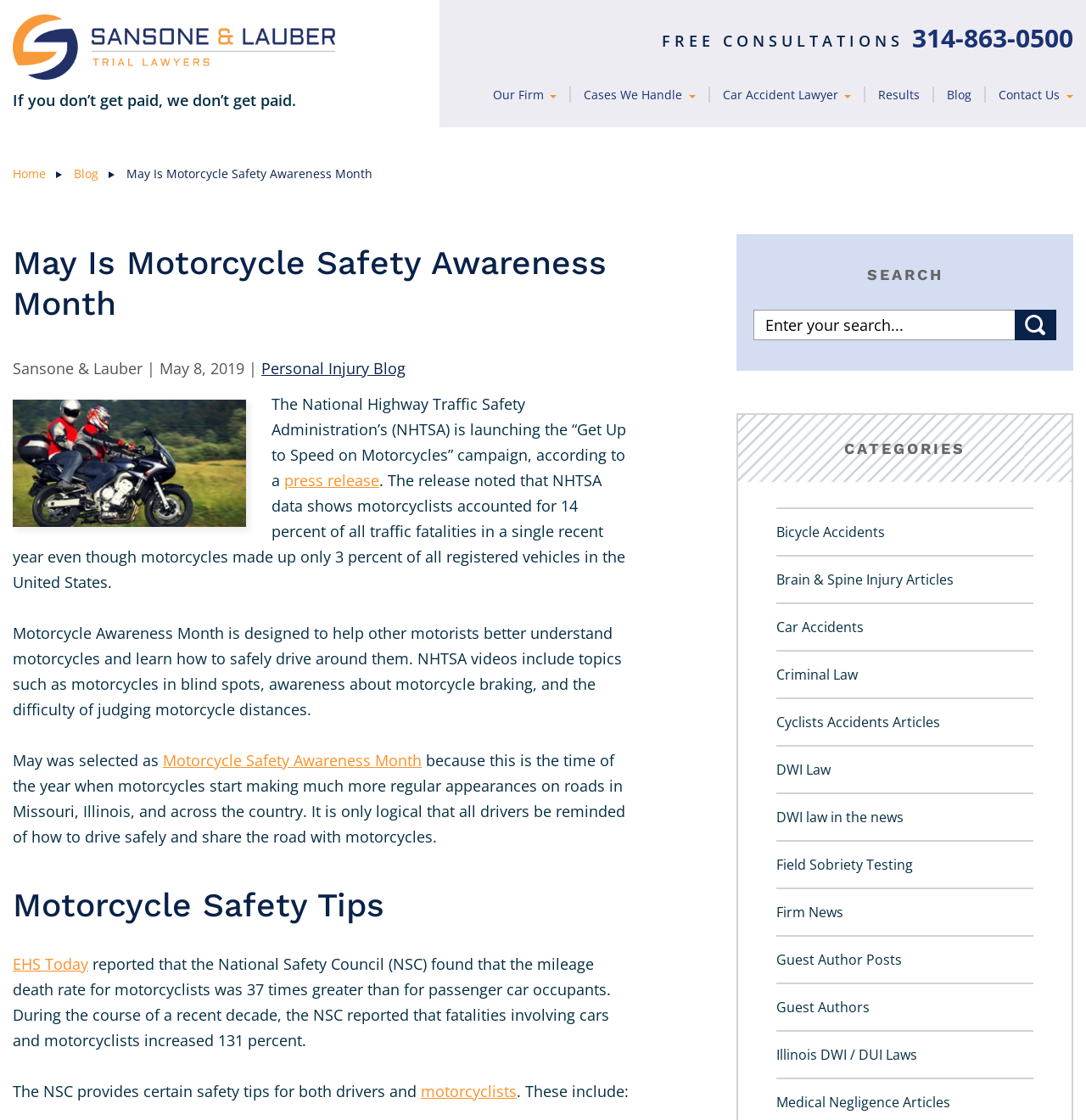Locate the bounding box coordinates of the segment that needs to be clicked to meet this instruction: "Click the 'Our Firm' menu".

[0.454, 0.077, 0.513, 0.092]